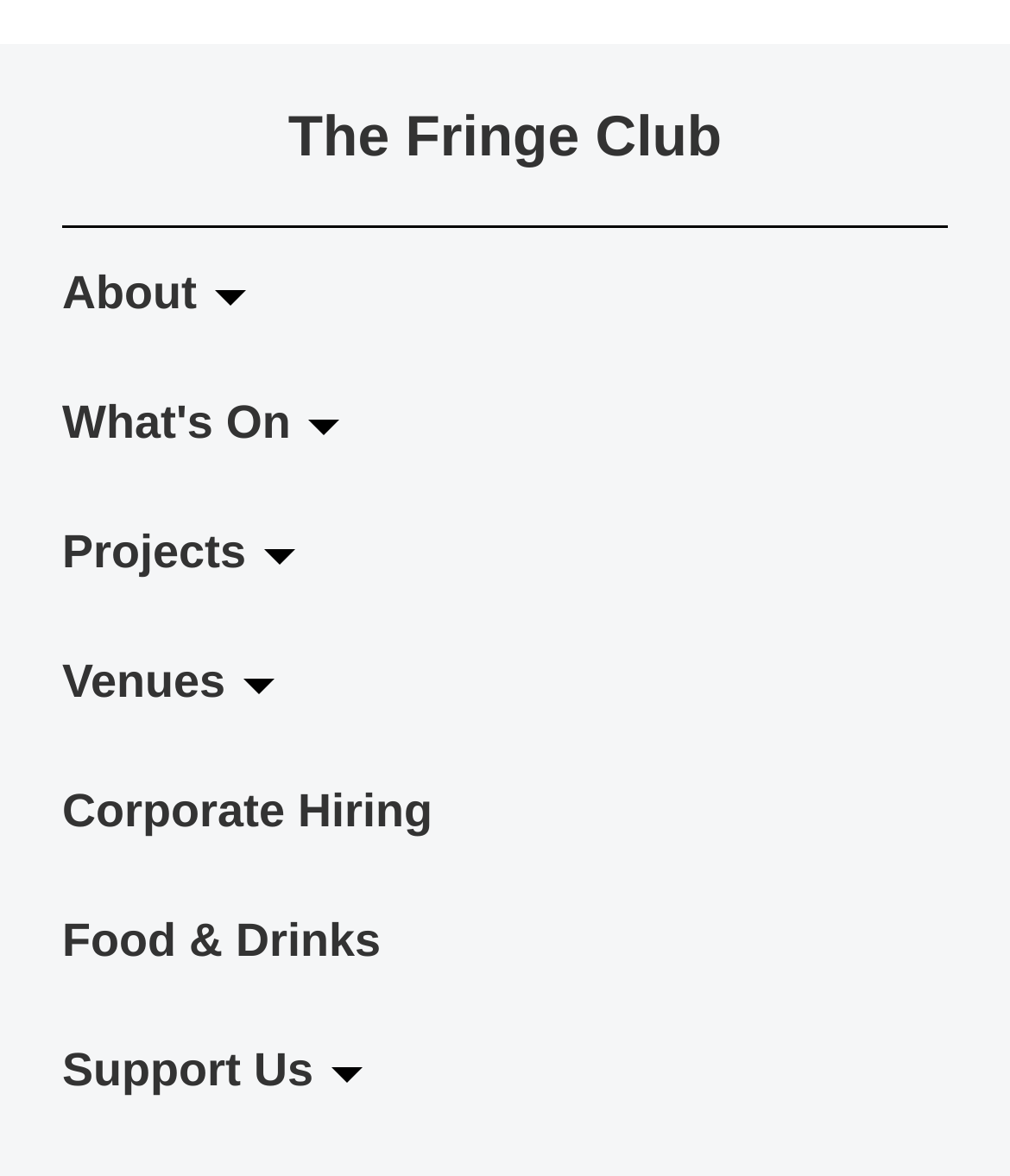Refer to the image and provide an in-depth answer to the question: 
What is the purpose of the 'Support Us' section?

The 'Support Us' section is likely intended to provide a way for users to support the Fringe Club, although the exact details of how to do so are not specified on the current webpage.